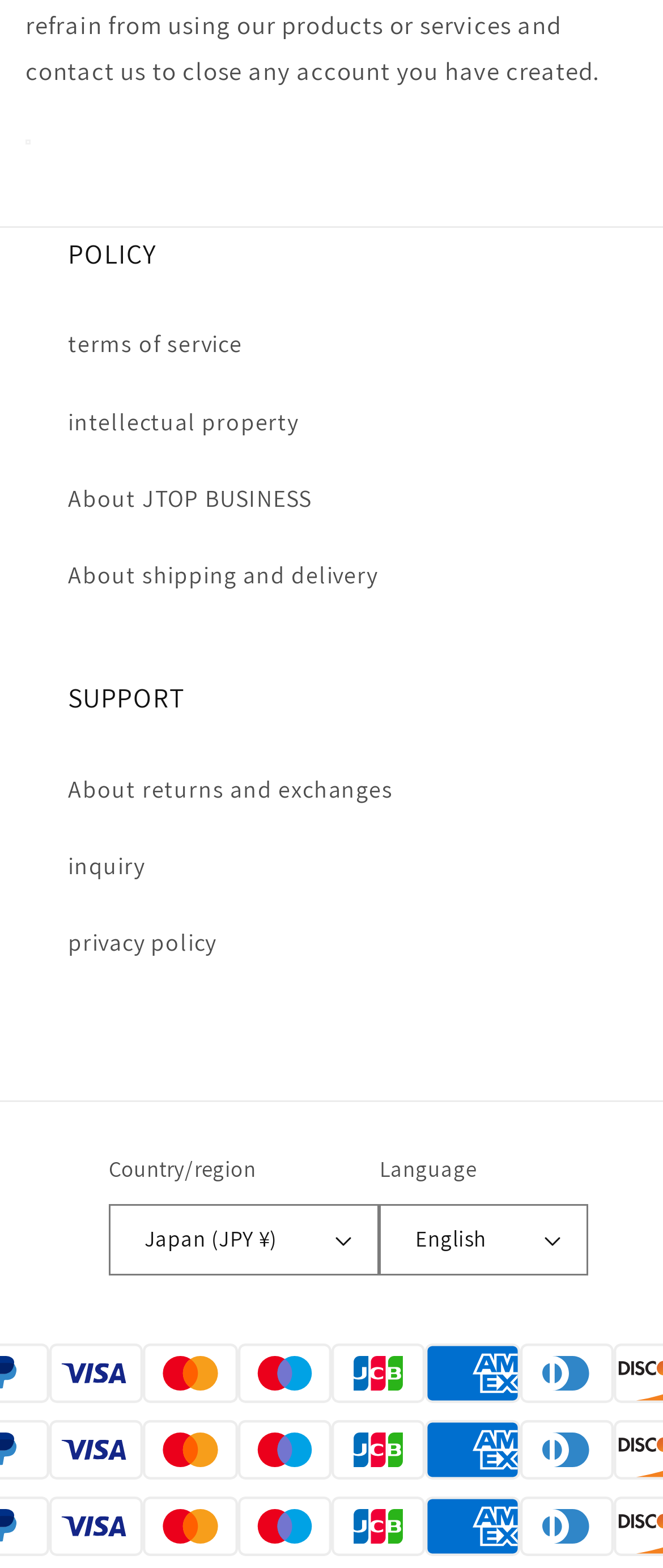Pinpoint the bounding box coordinates of the area that must be clicked to complete this instruction: "Inquire about returns and exchanges".

[0.103, 0.479, 0.897, 0.528]